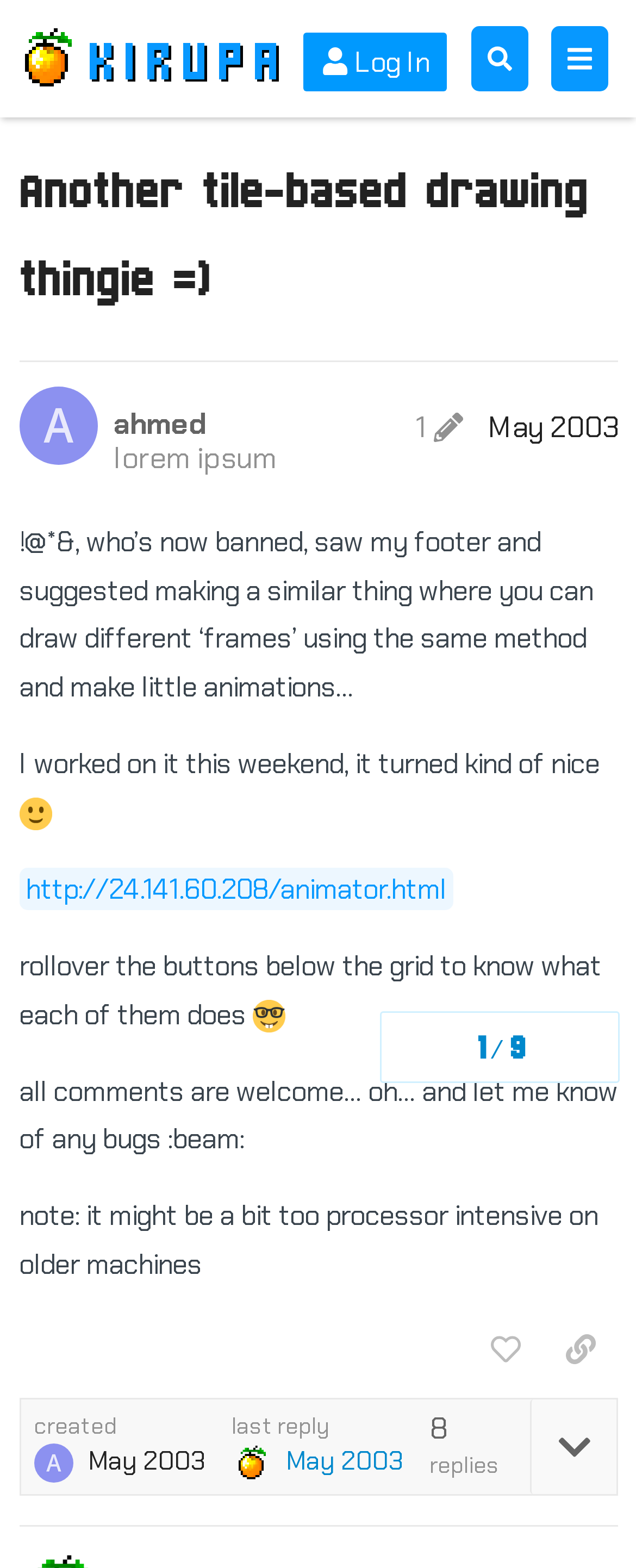How many buttons are there in the navigation section?
Please use the image to deliver a detailed and complete answer.

The navigation section is located at the top right corner of the webpage, and it contains three buttons: 'Log In', 'Search', and 'menu'. These buttons can be identified by their bounding box coordinates and the text they contain.